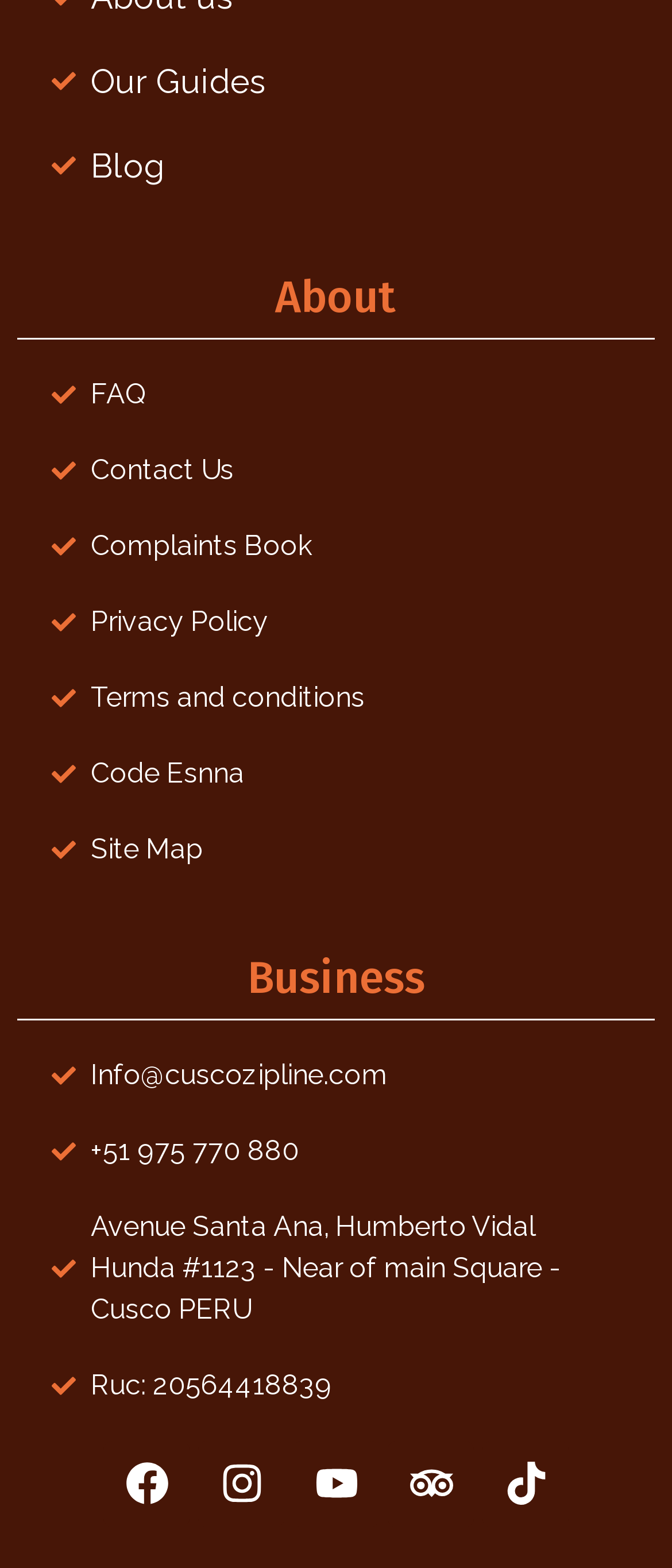Locate the bounding box coordinates of the clickable region necessary to complete the following instruction: "Contact us through email". Provide the coordinates in the format of four float numbers between 0 and 1, i.e., [left, top, right, bottom].

[0.135, 0.675, 0.576, 0.695]